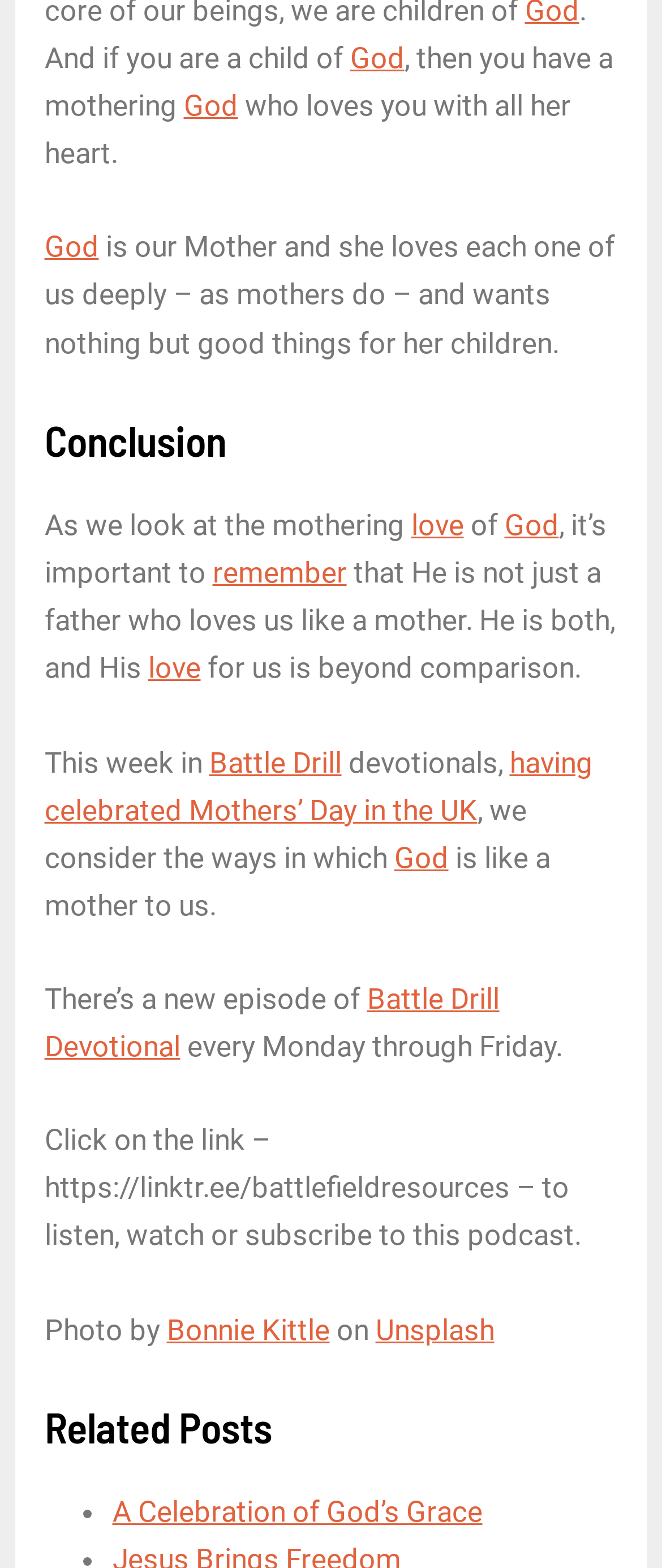Find the bounding box coordinates of the element's region that should be clicked in order to follow the given instruction: "View the photo by Bonnie Kittle". The coordinates should consist of four float numbers between 0 and 1, i.e., [left, top, right, bottom].

[0.252, 0.837, 0.498, 0.858]